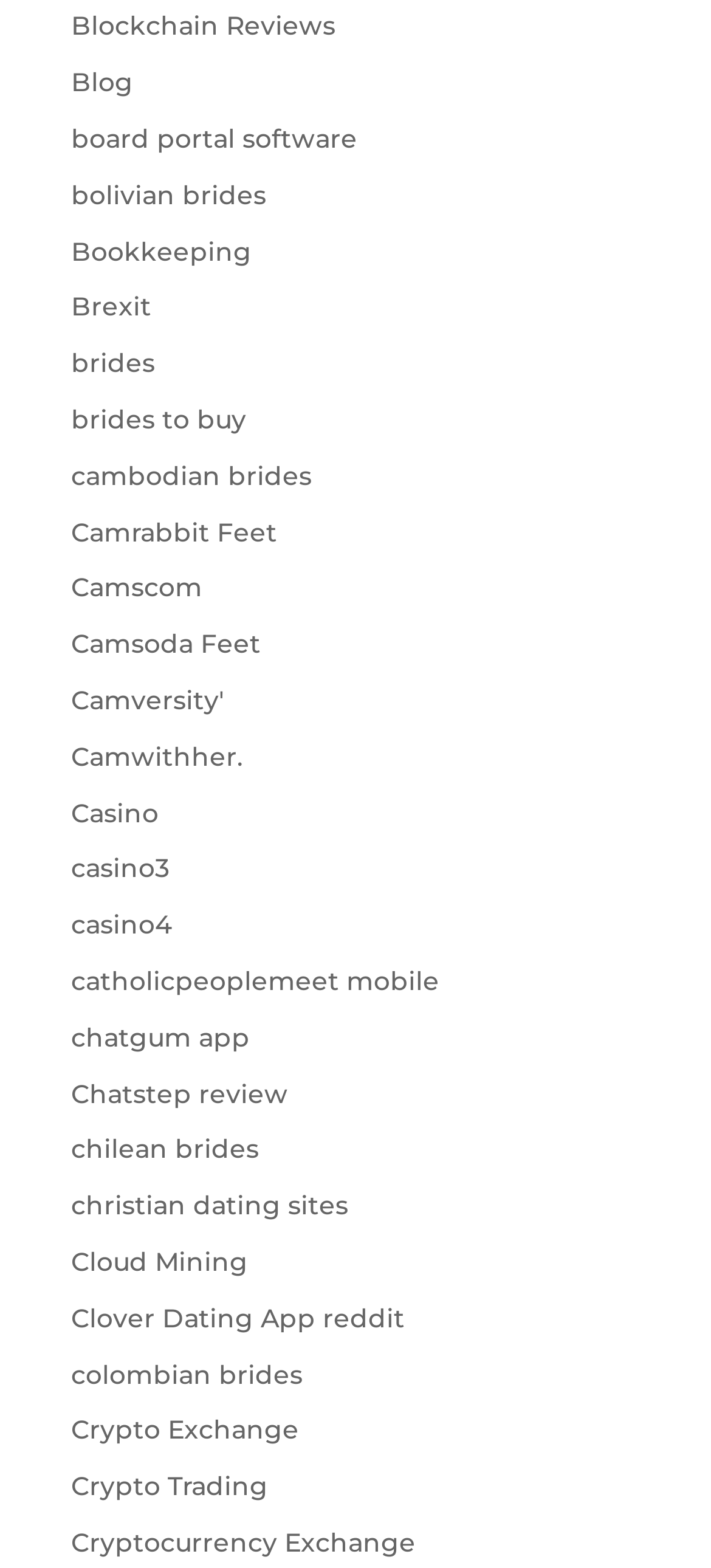Specify the bounding box coordinates of the element's region that should be clicked to achieve the following instruction: "Learn about board portal software". The bounding box coordinates consist of four float numbers between 0 and 1, in the format [left, top, right, bottom].

[0.1, 0.078, 0.503, 0.099]